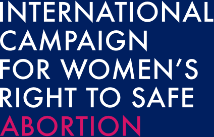Please provide a one-word or short phrase answer to the question:
What is the primary focus of the International Campaign?

Women's right to safe abortion